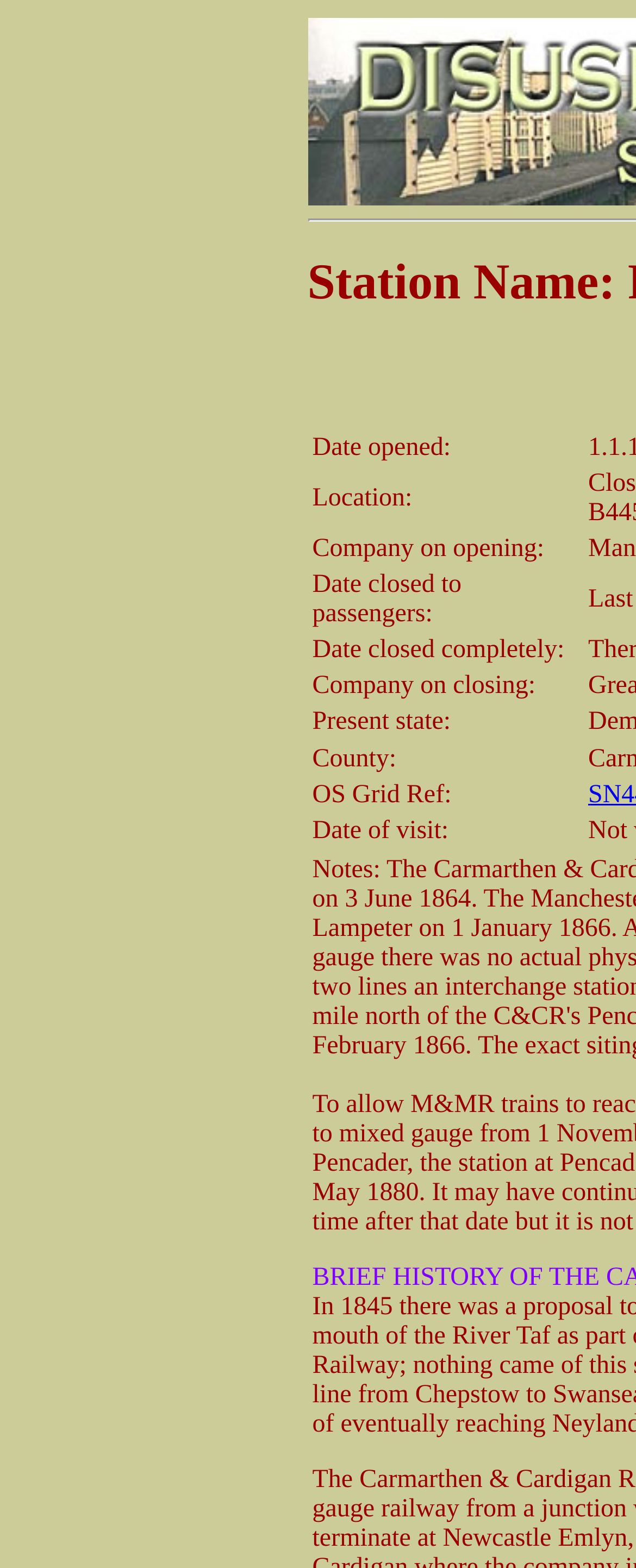Describe all the significant parts and information present on the webpage.

The webpage is about Pencader Junction Station, a disused station. At the top, there is a title "Disused Stations: Pencader Junction Station". Below the title, there is a table with 9 rows, each containing a label and its corresponding information. The labels are "Date opened:", "Location:", "Company on opening:", "Date closed to passengers:", "Date closed completely:", "Company on closing:", "Present state:", "County:", and "OS Grid Ref:". The table occupies the majority of the page, spanning from the middle left to the middle right. Each label is positioned to the left of its corresponding information, and the labels are stacked vertically, with the "Date opened:" label at the top and the "Date of visit:" label at the bottom.